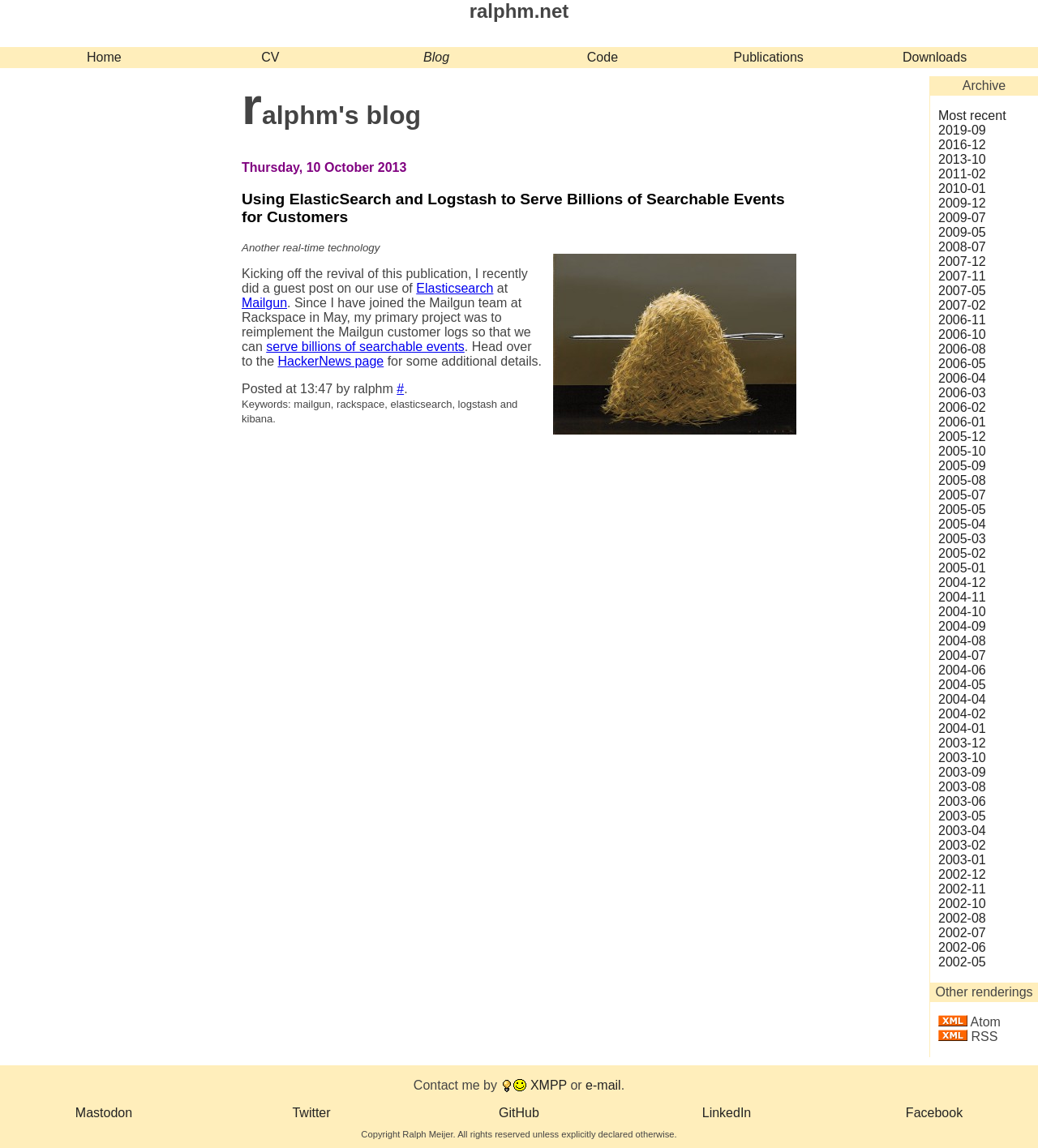What is the date of the blog post?
Refer to the image and offer an in-depth and detailed answer to the question.

The date of the blog post is mentioned at the top of the article as 'Thursday, 10 October 2013'.